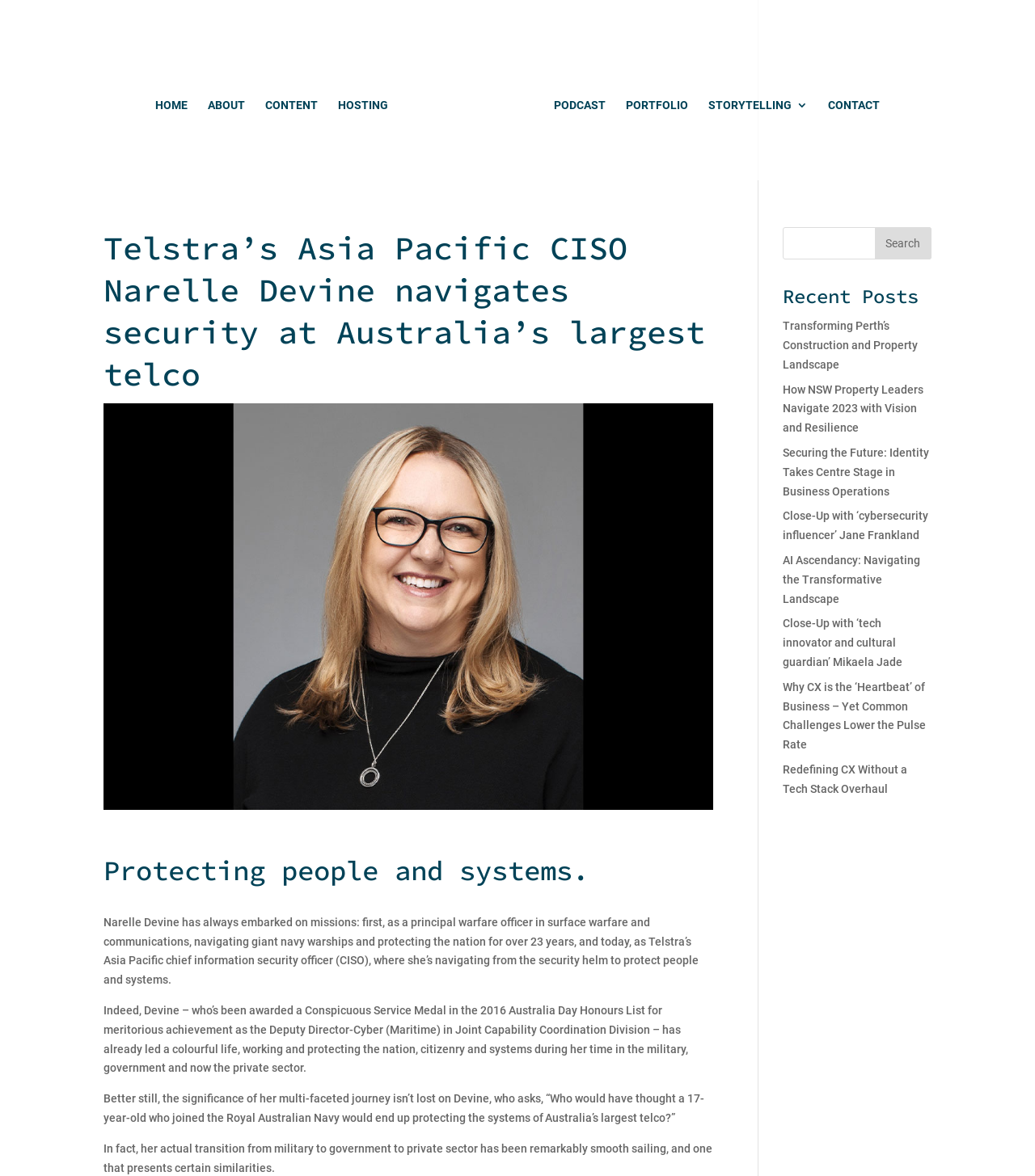What is the name of the company mentioned in the article?
Please provide a full and detailed response to the question.

The article mentions Telstra's Asia Pacific CISO Narelle Devine, which indicates that the company being referred to is Telstra.